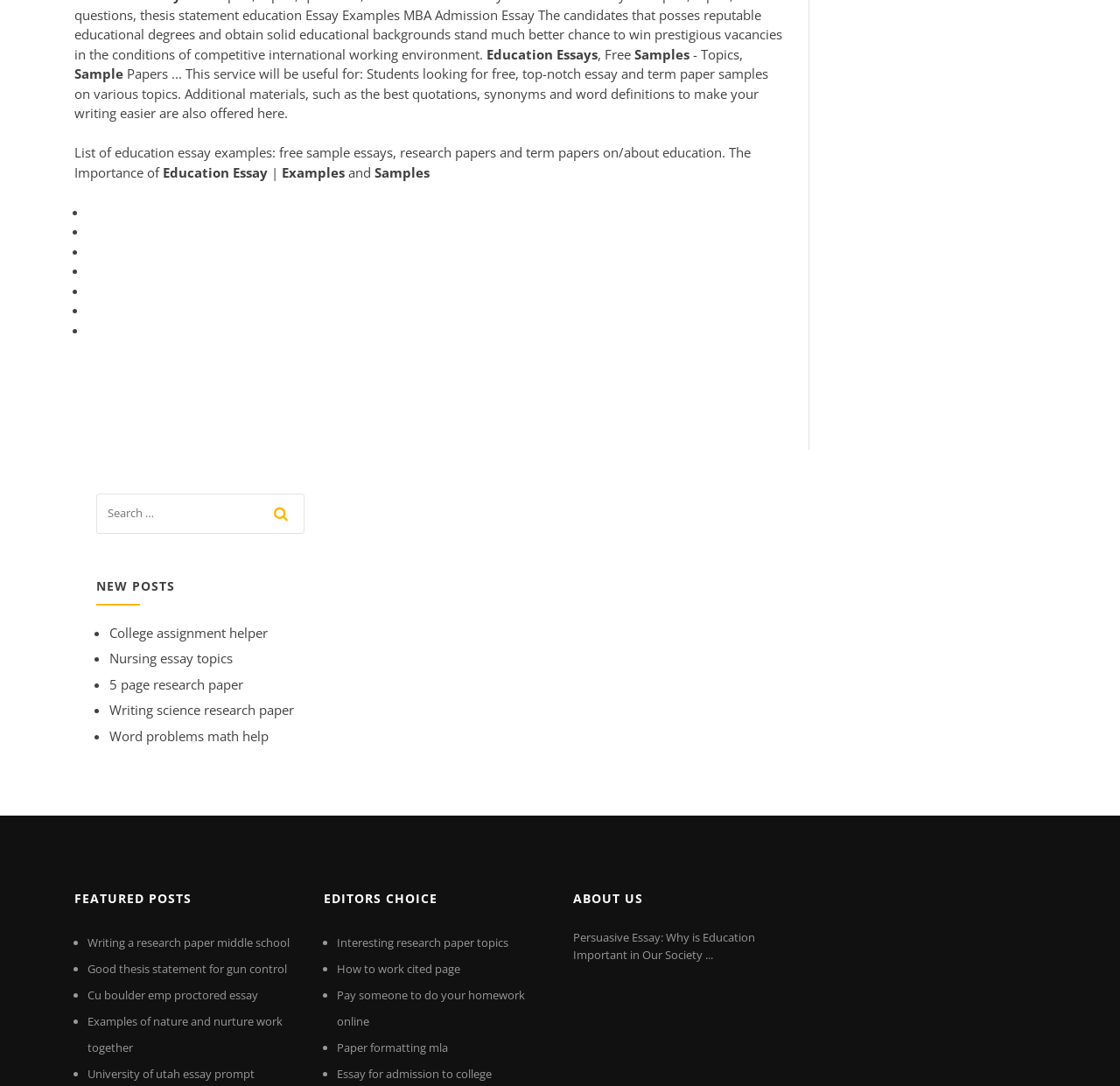Identify the bounding box coordinates of the HTML element based on this description: "About CBTM".

None